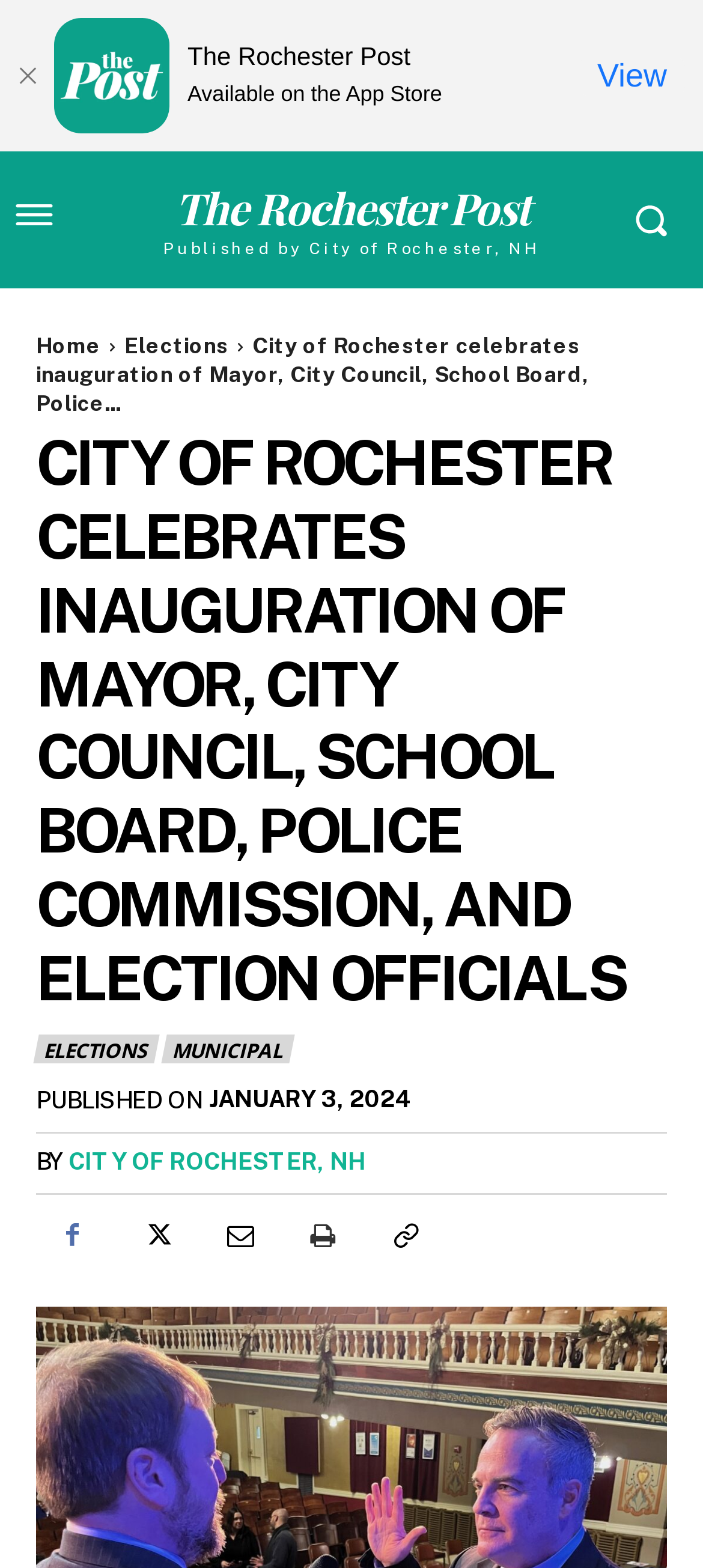Locate the bounding box coordinates of the element that needs to be clicked to carry out the instruction: "Read the article". The coordinates should be given as four float numbers ranging from 0 to 1, i.e., [left, top, right, bottom].

[0.051, 0.273, 0.949, 0.648]